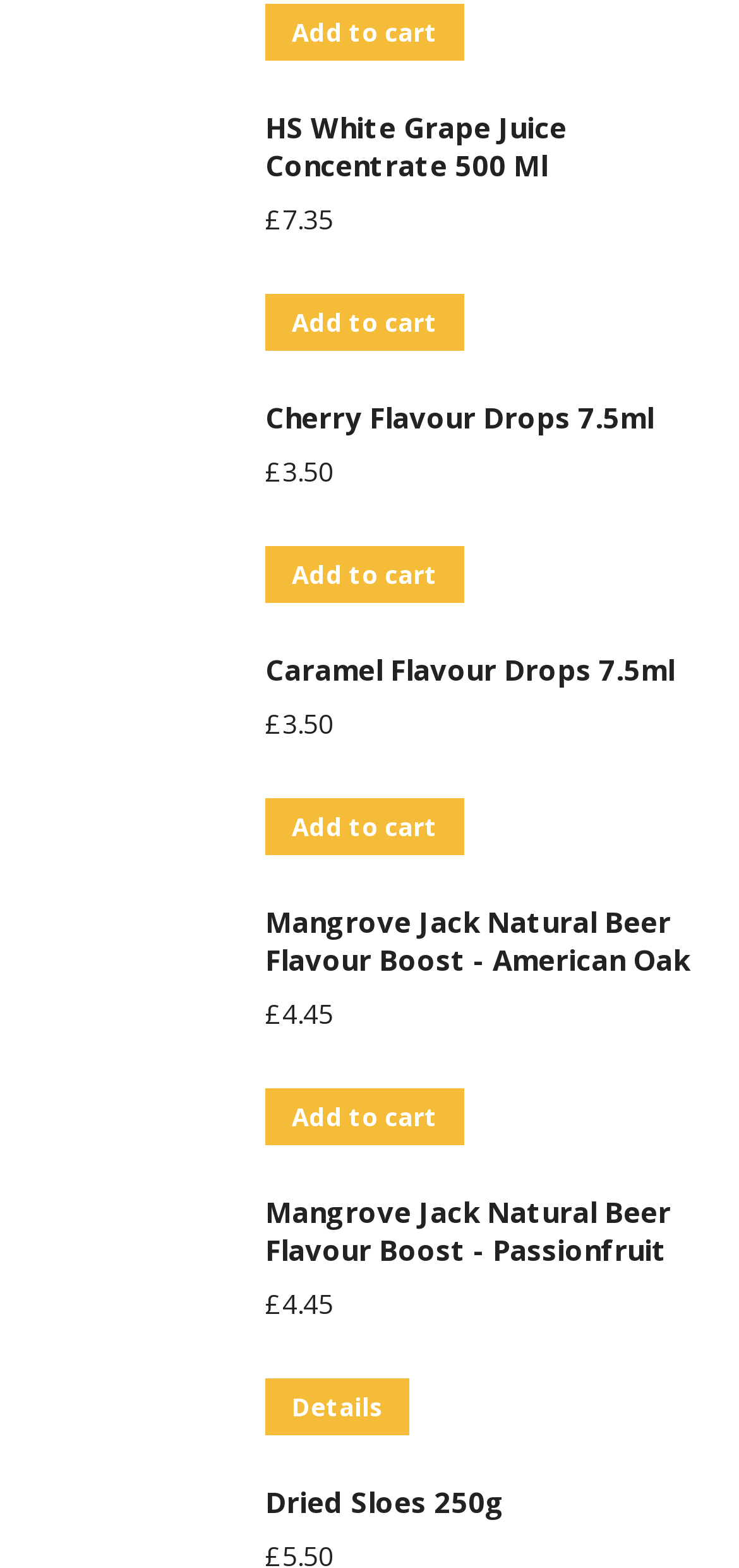Provide the bounding box coordinates of the HTML element this sentence describes: "Caramel Flavour Drops 7.5ml".

[0.359, 0.415, 0.913, 0.439]